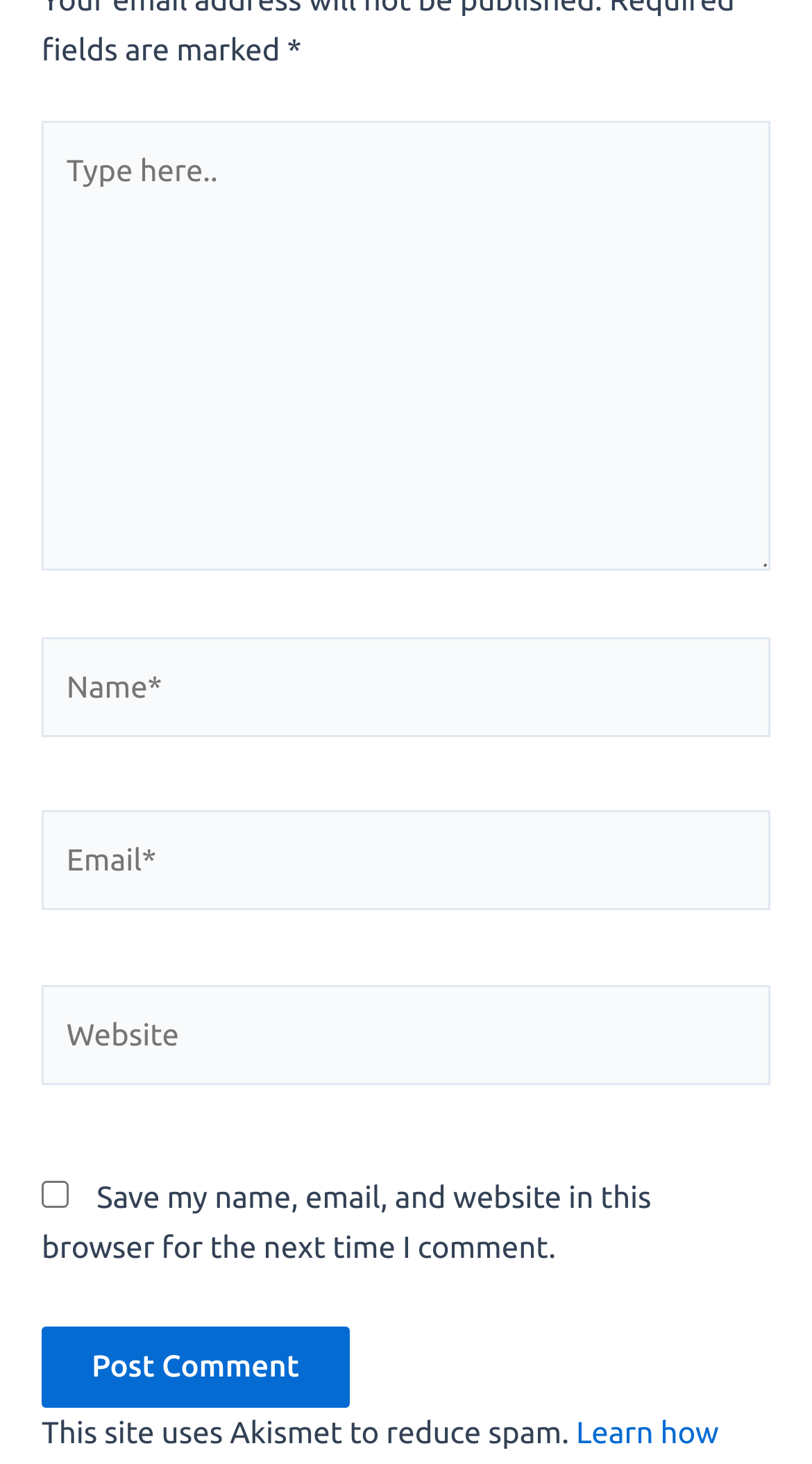What is the name of the spam reduction tool?
Give a comprehensive and detailed explanation for the question.

The static text at the bottom of the page mentions 'This site uses Akismet to reduce spam.', indicating that Akismet is the tool used to reduce spam on this website.